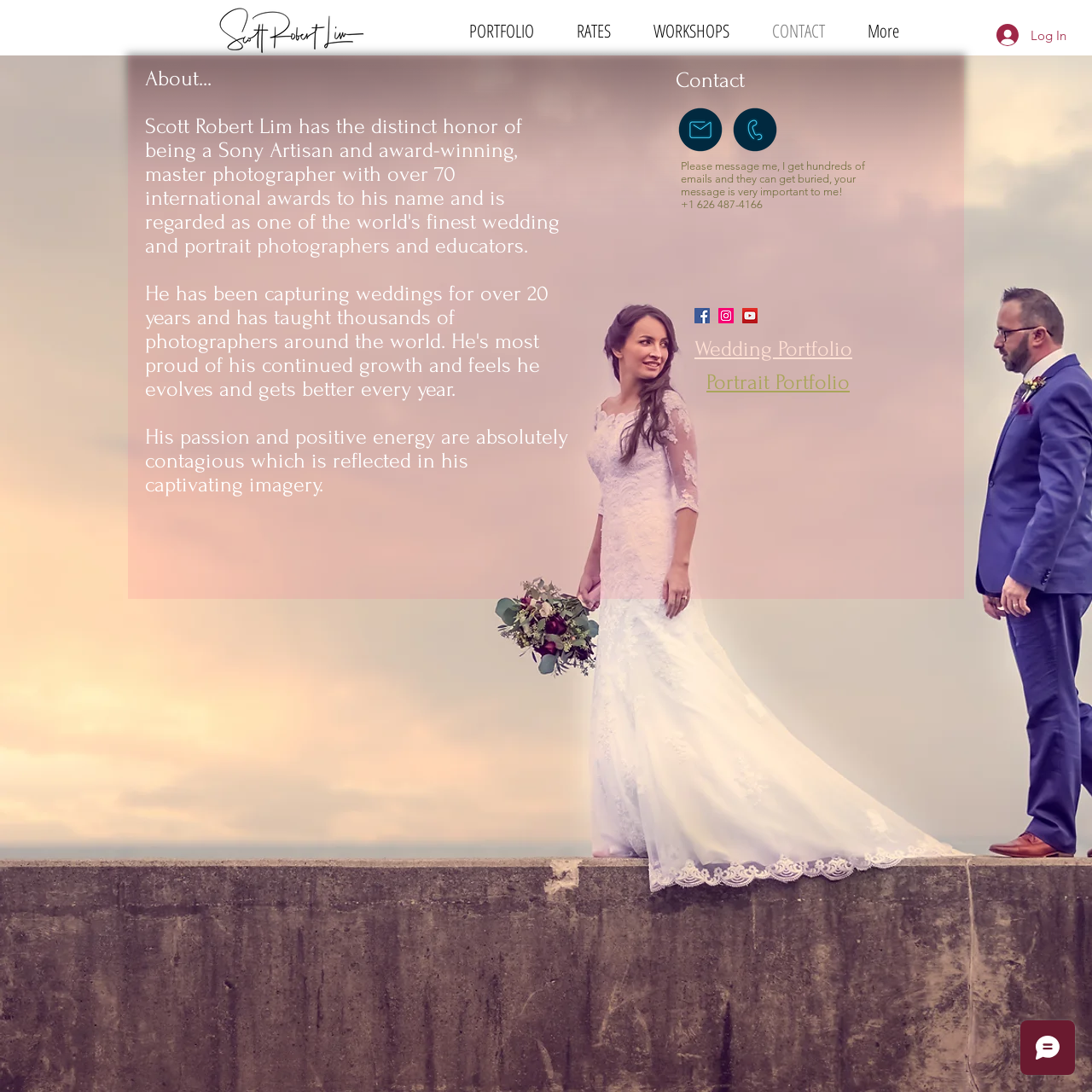Please locate the bounding box coordinates of the element that should be clicked to complete the given instruction: "Click on the Log In button".

[0.902, 0.017, 0.988, 0.047]